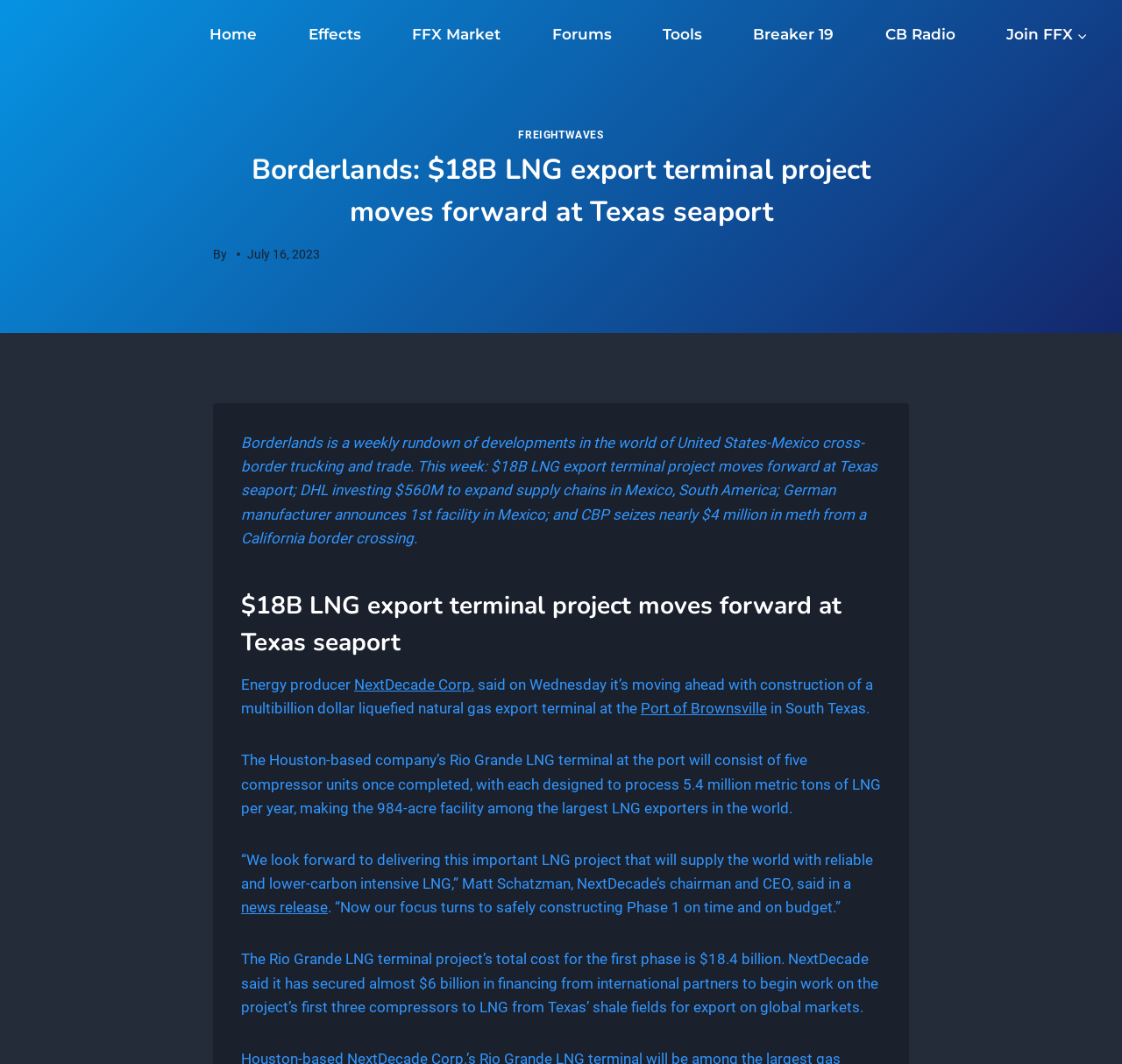Give a one-word or one-phrase response to the question: 
Where is the LNG export terminal being built?

Port of Brownsville